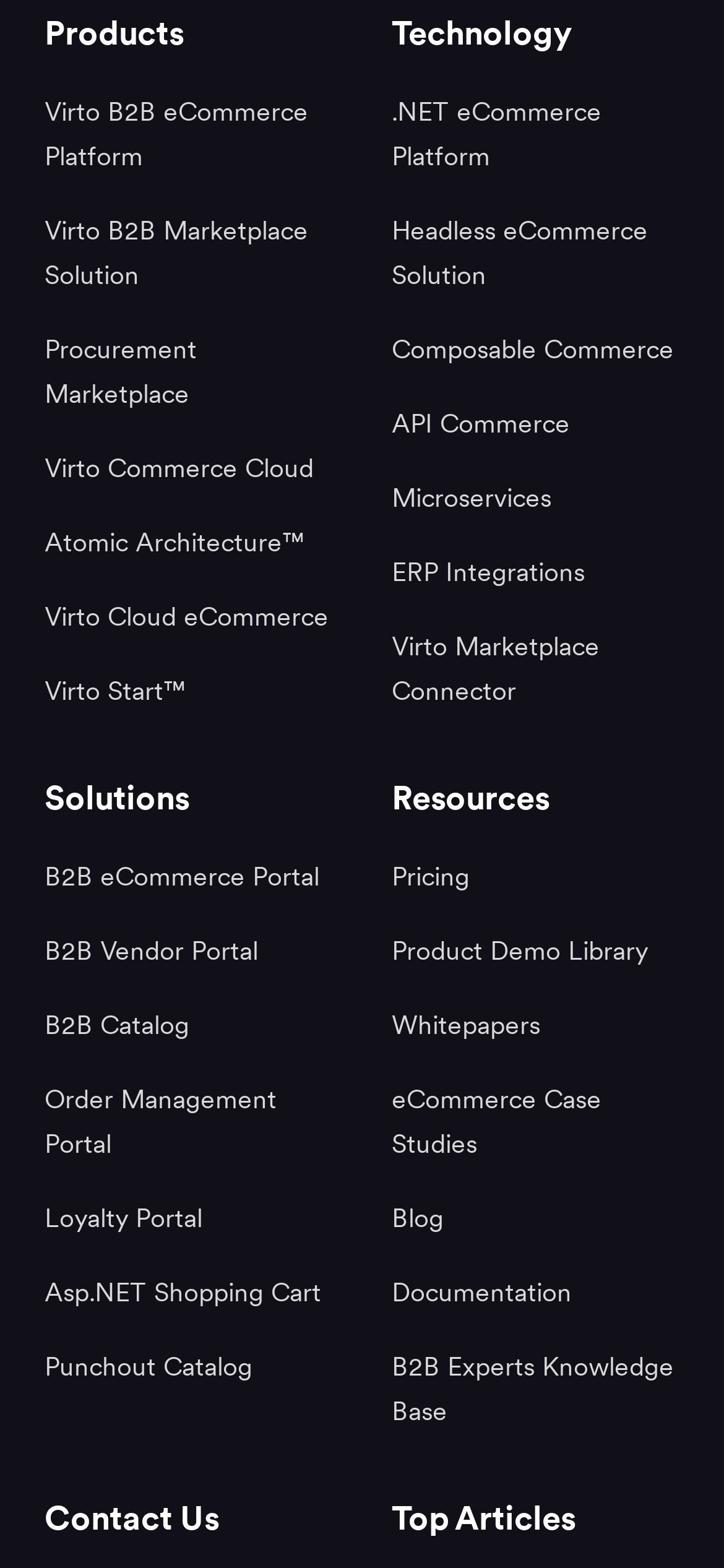What is the first product listed?
Using the image, respond with a single word or phrase.

Virto B2B eCommerce Platform